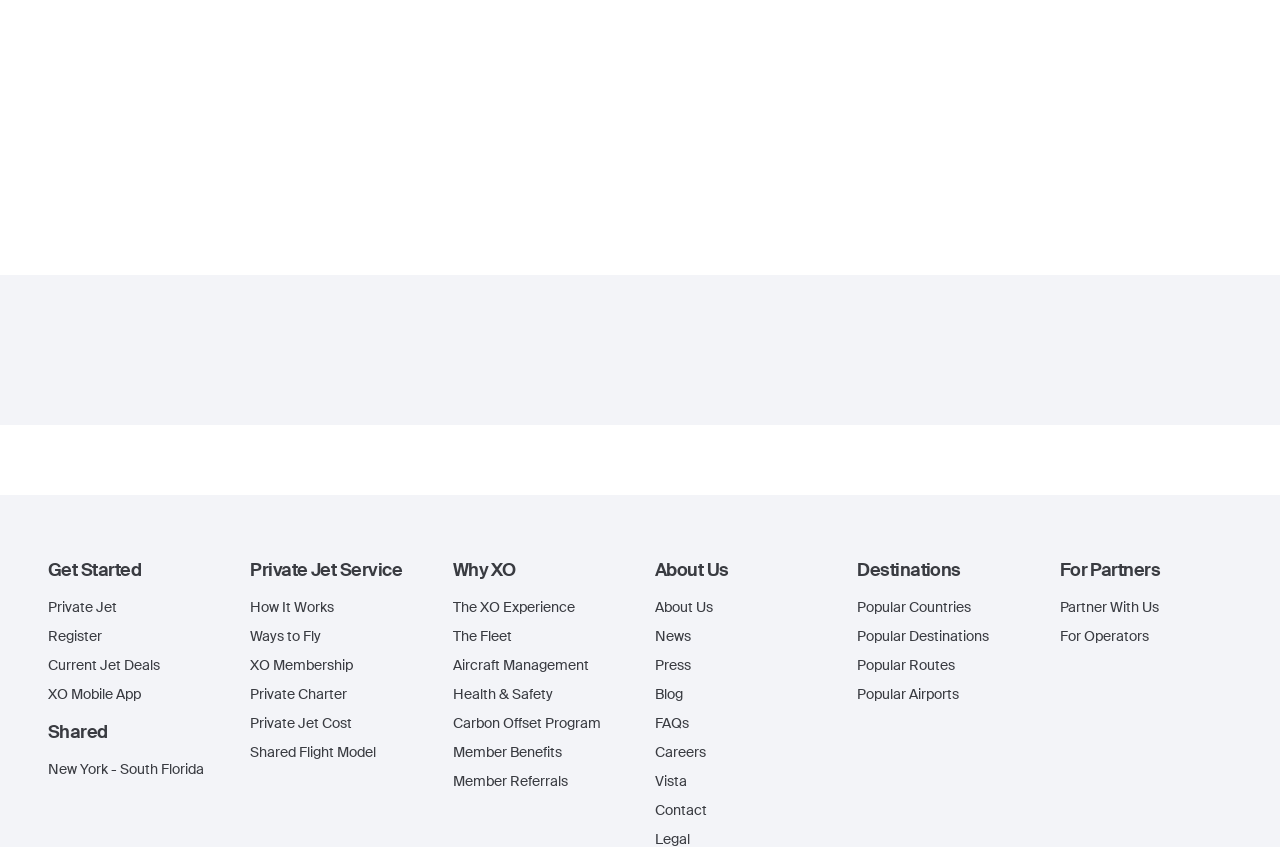Respond with a single word or phrase:
How many links are available under the 'For Partners' category?

2